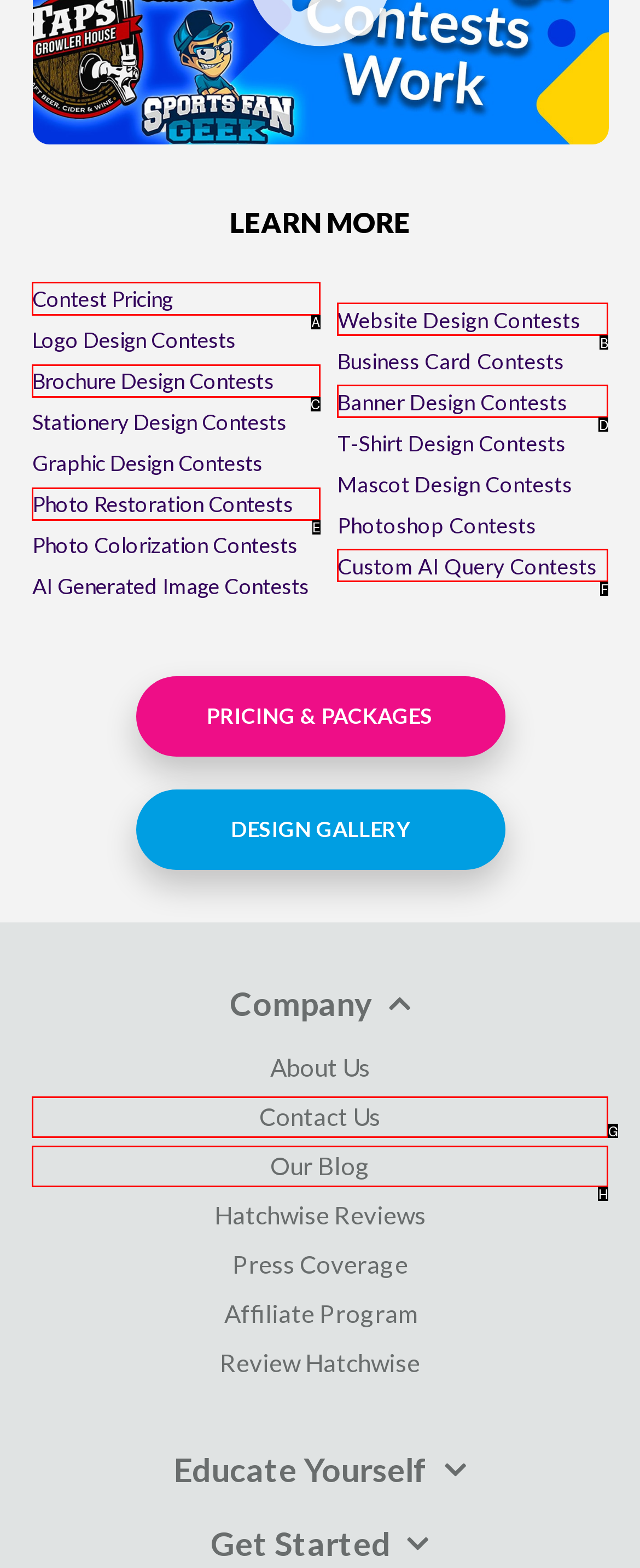Among the marked elements in the screenshot, which letter corresponds to the UI element needed for the task: View contest pricing?

A